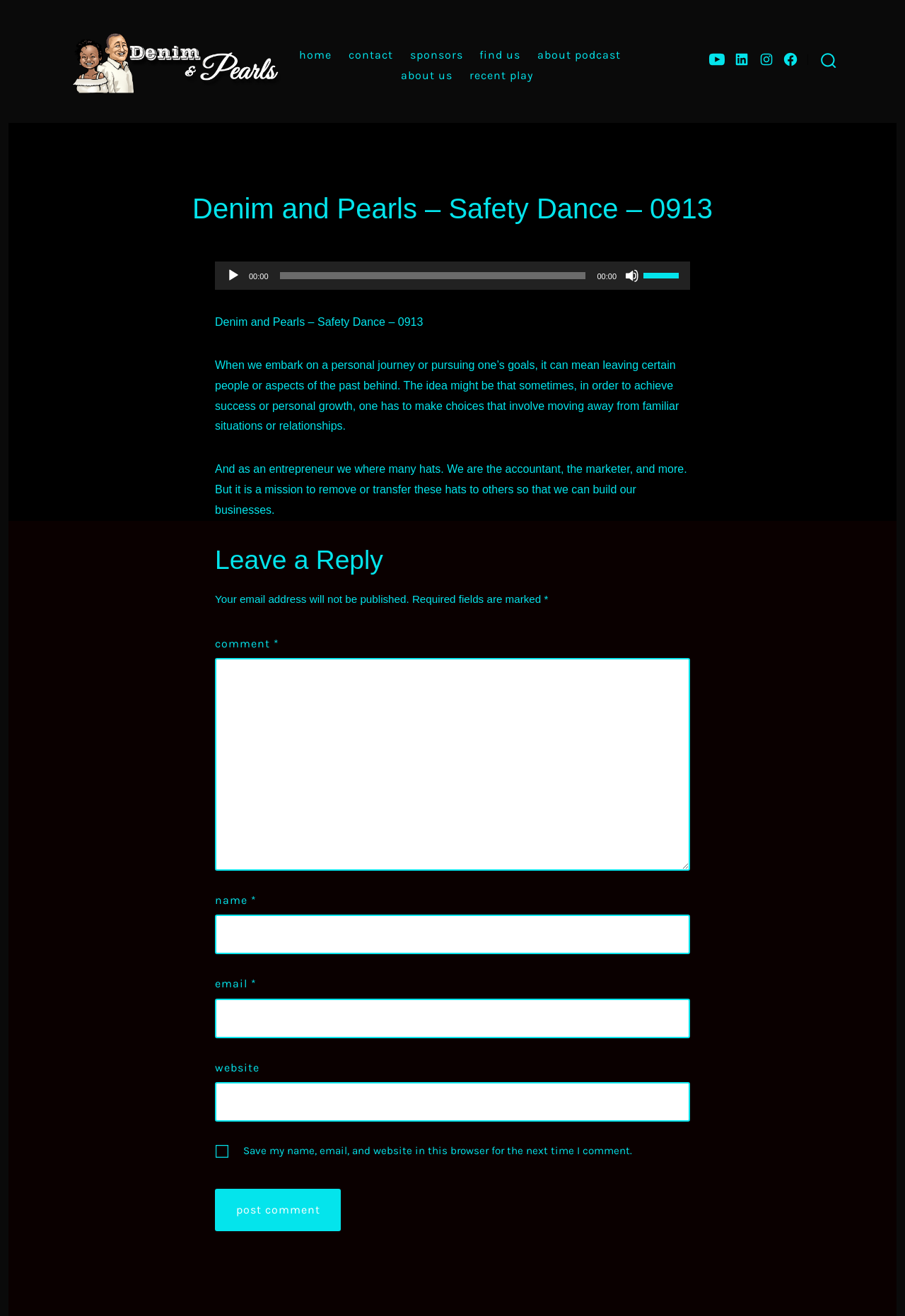Determine the bounding box coordinates of the UI element described below. Use the format (top-left x, top-left y, bottom-right x, bottom-right y) with floating point numbers between 0 and 1: aria-label="imdb-128-black_edited"

None